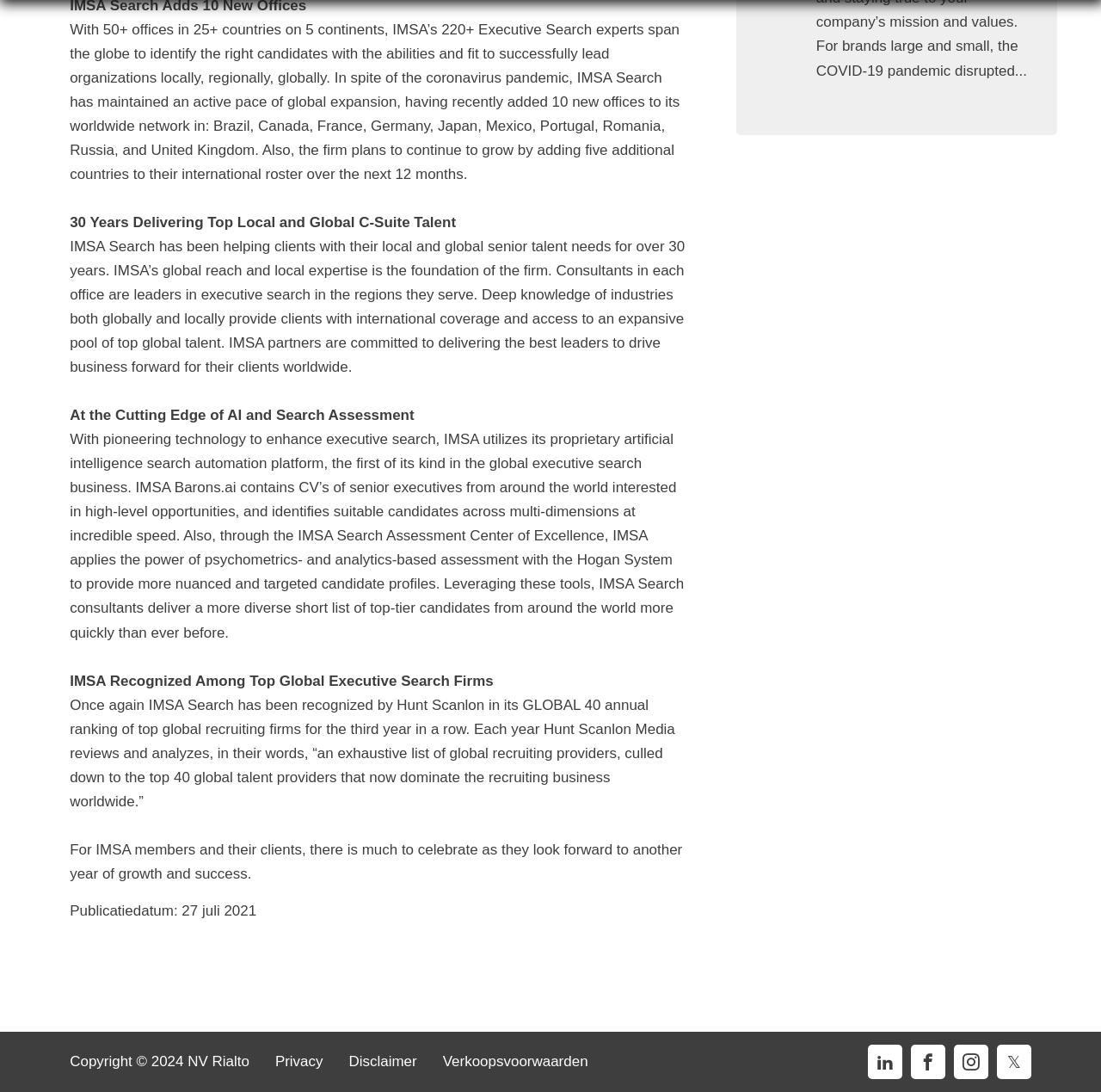How many years has IMSA been helping clients with their local and global senior talent needs?
Use the information from the image to give a detailed answer to the question.

According to the StaticText element with the text 'IMSA Search has been helping clients with their local and global senior talent needs for over 30 years...', IMSA has been helping clients with their local and global senior talent needs for 30 years.